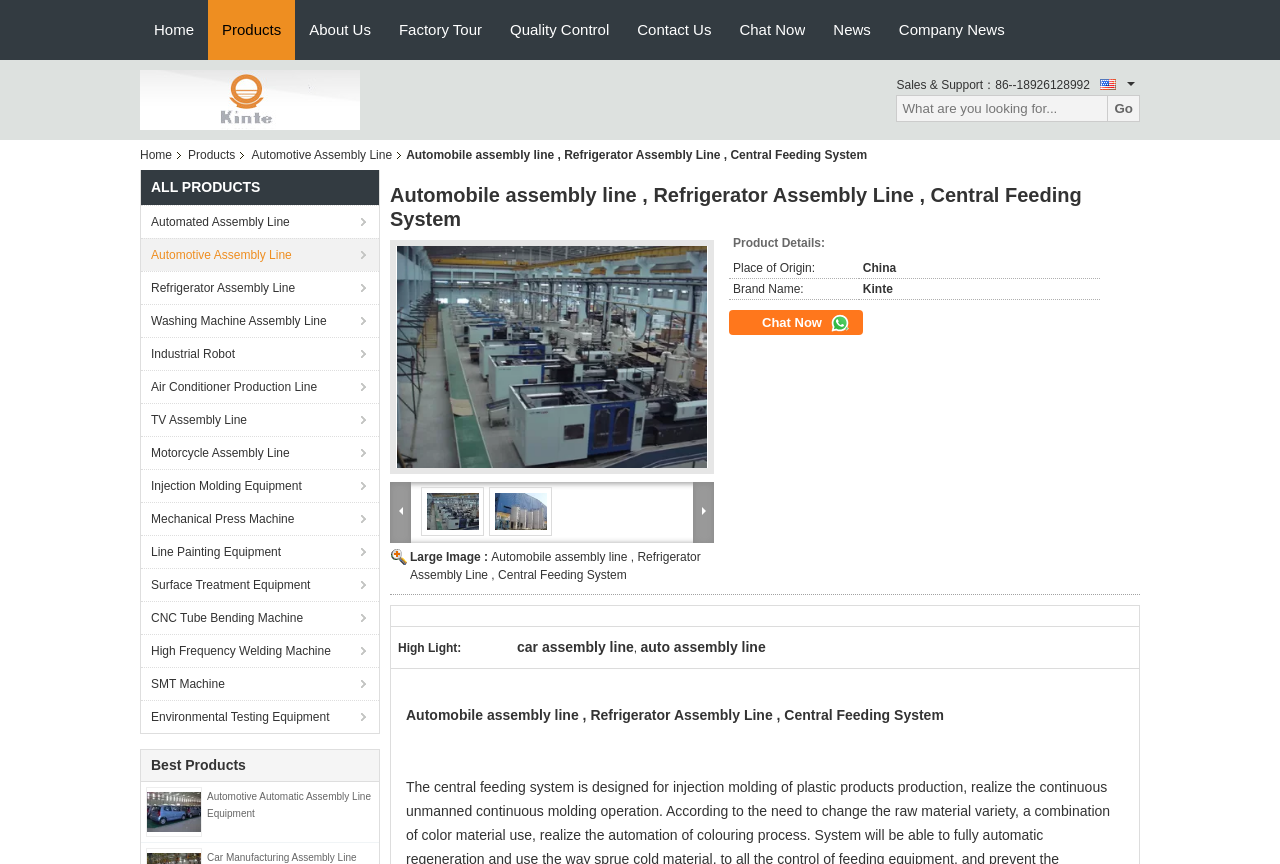Using the information shown in the image, answer the question with as much detail as possible: What is the phone number for sales and support?

I found the phone number for sales and support by looking at the top-right corner of the webpage, where it is displayed as '86--18926128992'.